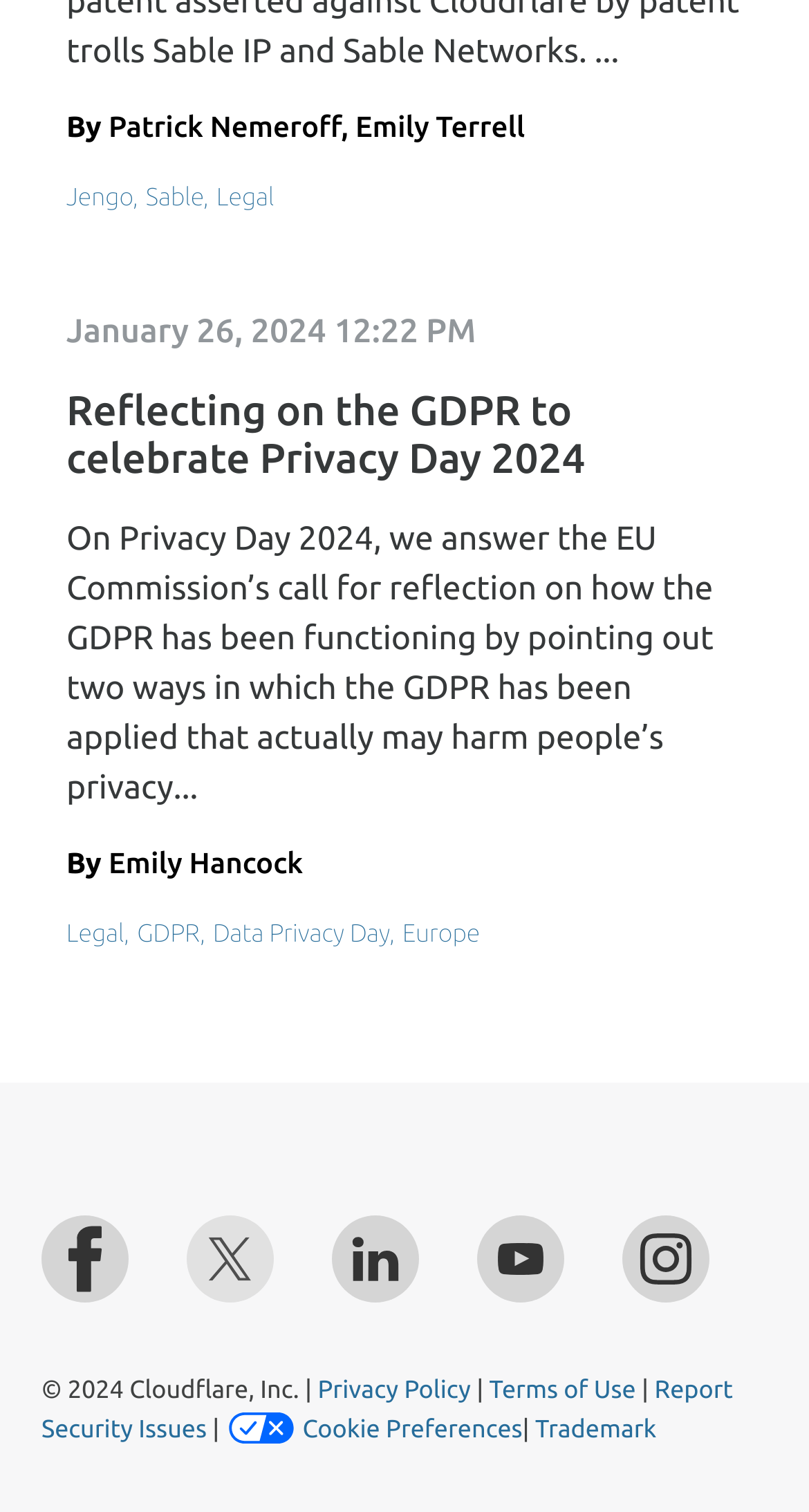Please identify the bounding box coordinates of the element on the webpage that should be clicked to follow this instruction: "Contact Us". The bounding box coordinates should be given as four float numbers between 0 and 1, formatted as [left, top, right, bottom].

None